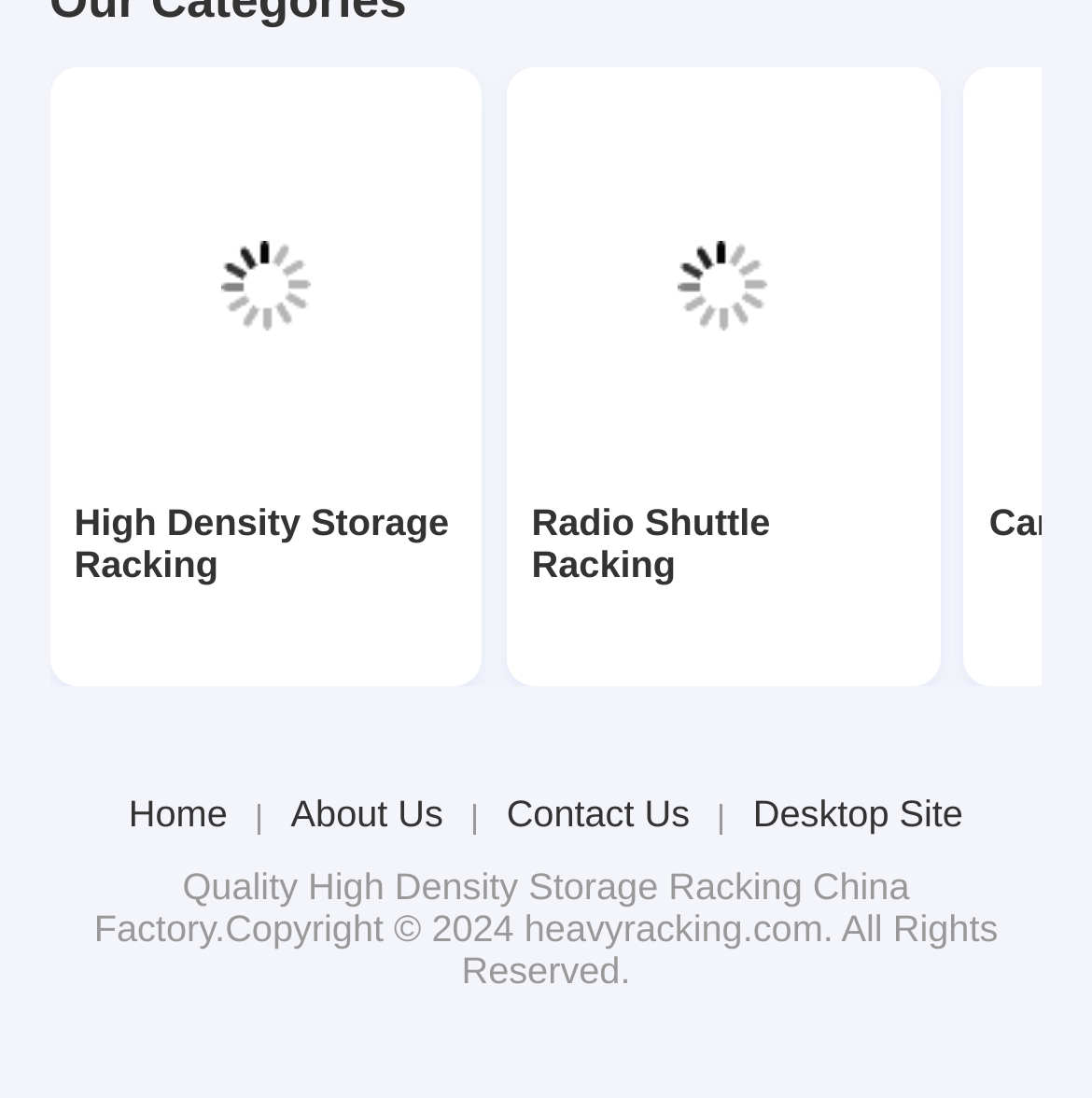Based on the element description "About Us", predict the bounding box coordinates of the UI element.

[0.266, 0.721, 0.406, 0.76]